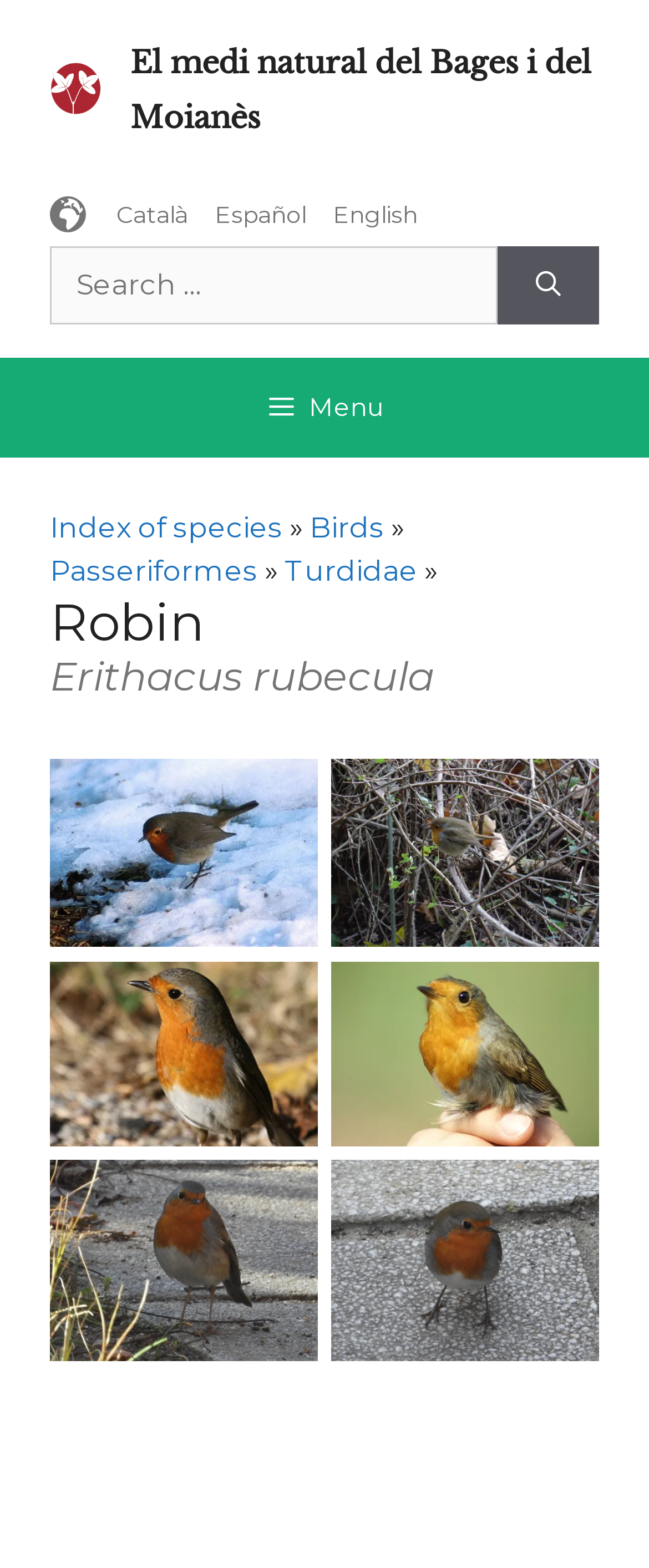How many images of the Robin bird are on the webpage?
From the screenshot, supply a one-word or short-phrase answer.

4